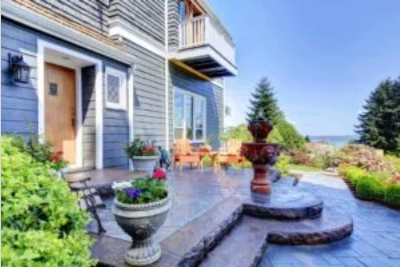Where are Castle Crest Construction's residential projects located?
Answer the question with a single word or phrase, referring to the image.

Montgomery, Texas